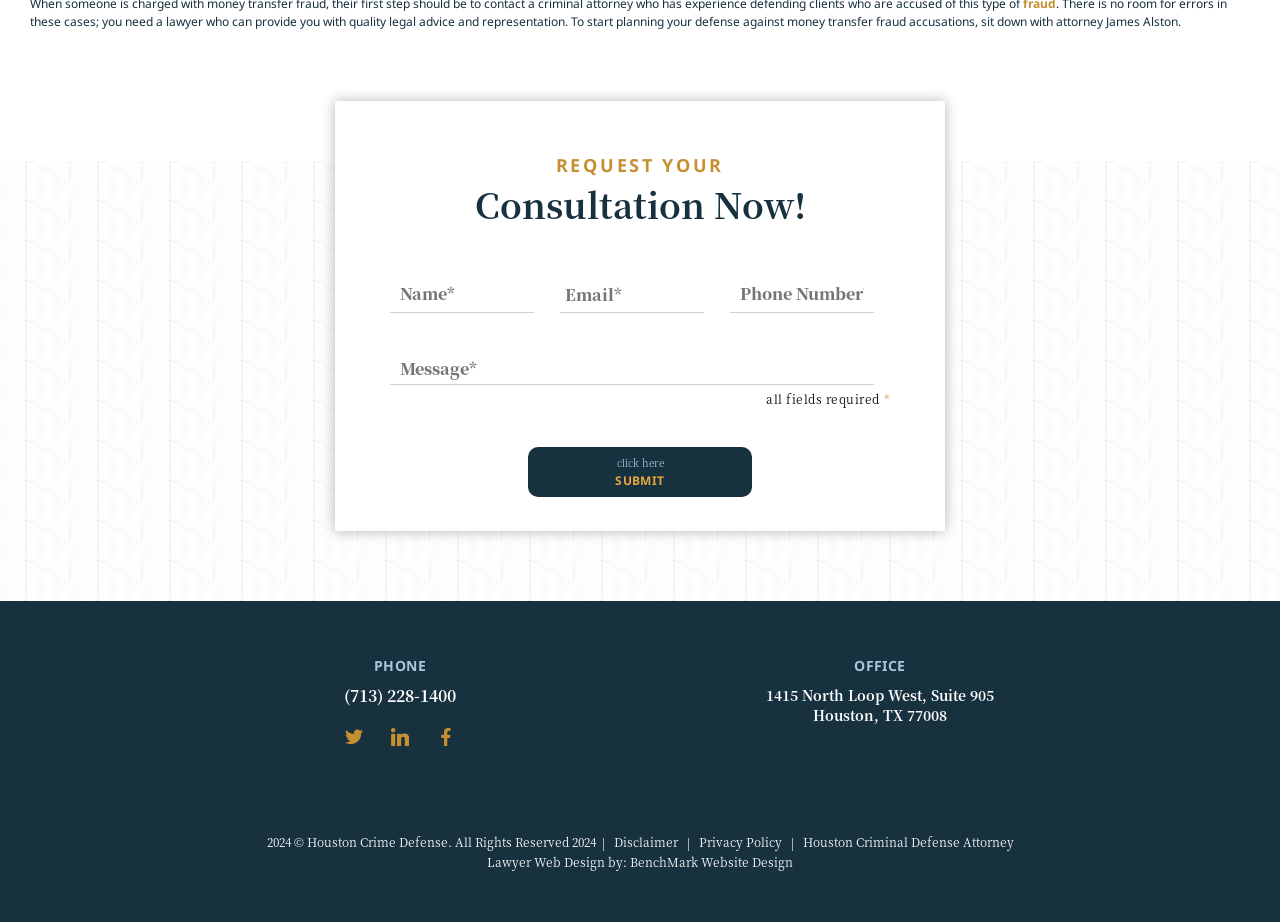Using the information shown in the image, answer the question with as much detail as possible: What is the office address?

I looked at the 'OFFICE' section, where the address is listed as '1415 North Loop West, Suite 905'.